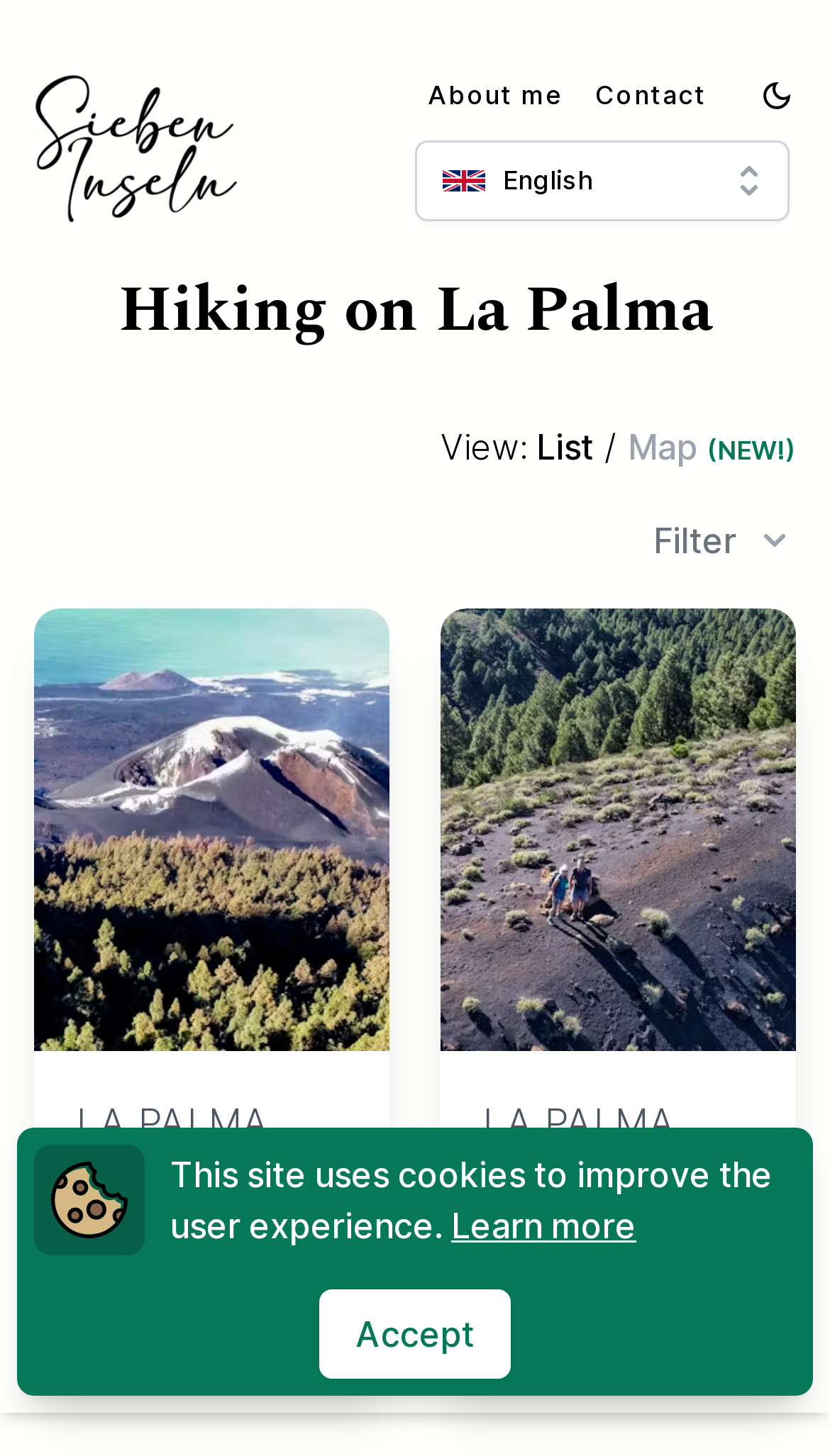Give a detailed explanation of the elements present on the webpage.

The webpage is about hiking trails on La Palma, a Canary Island. At the top, there are several links, including "About me", "Contact", and "Sieben Inseln", which is the website's name. There is also an image and a language selection button with a dropdown list.

Below the top section, there is a heading "Hiking on La Palma" followed by a section with buttons to view hiking trails in list or map format, and a filter button. 

The main content of the page is divided into two columns, each containing articles about hiking trails on La Palma. Each article has a link with a detailed description of the trail, including difficulty level, altitude, and distance. The articles also have accompanying images.

On the left side of the page, there are links to other Canary Islands, including Tenerife, Gran Canaria, La Gomera, El Hierro, La Palma, Lanzarote, and Fuerteventura.

At the bottom of the page, there is a notice about the website using cookies to improve user experience, with a link to learn more and an "Accept" button.

There is also a button to open or close the menu, located at the bottom right corner of the page.